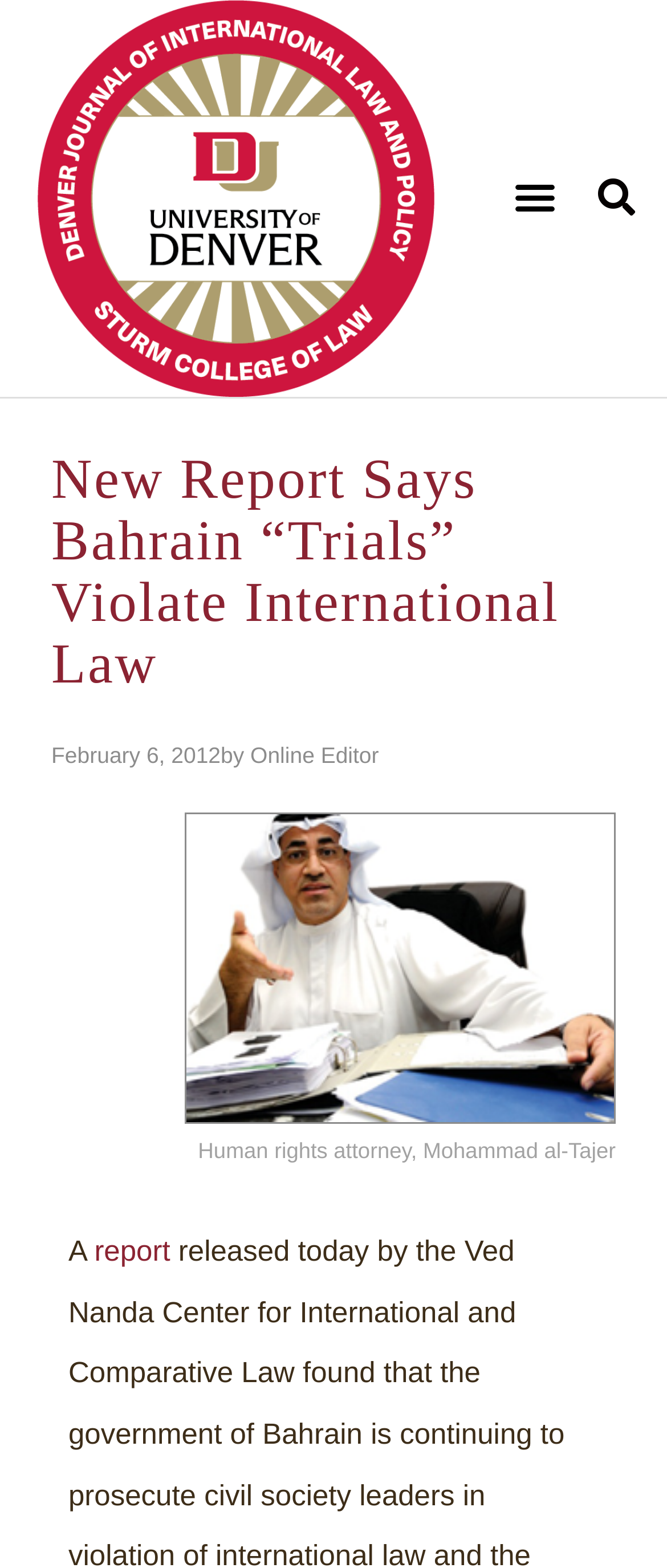Given the description of a UI element: "February 6, 2012", identify the bounding box coordinates of the matching element in the webpage screenshot.

[0.077, 0.467, 0.331, 0.496]